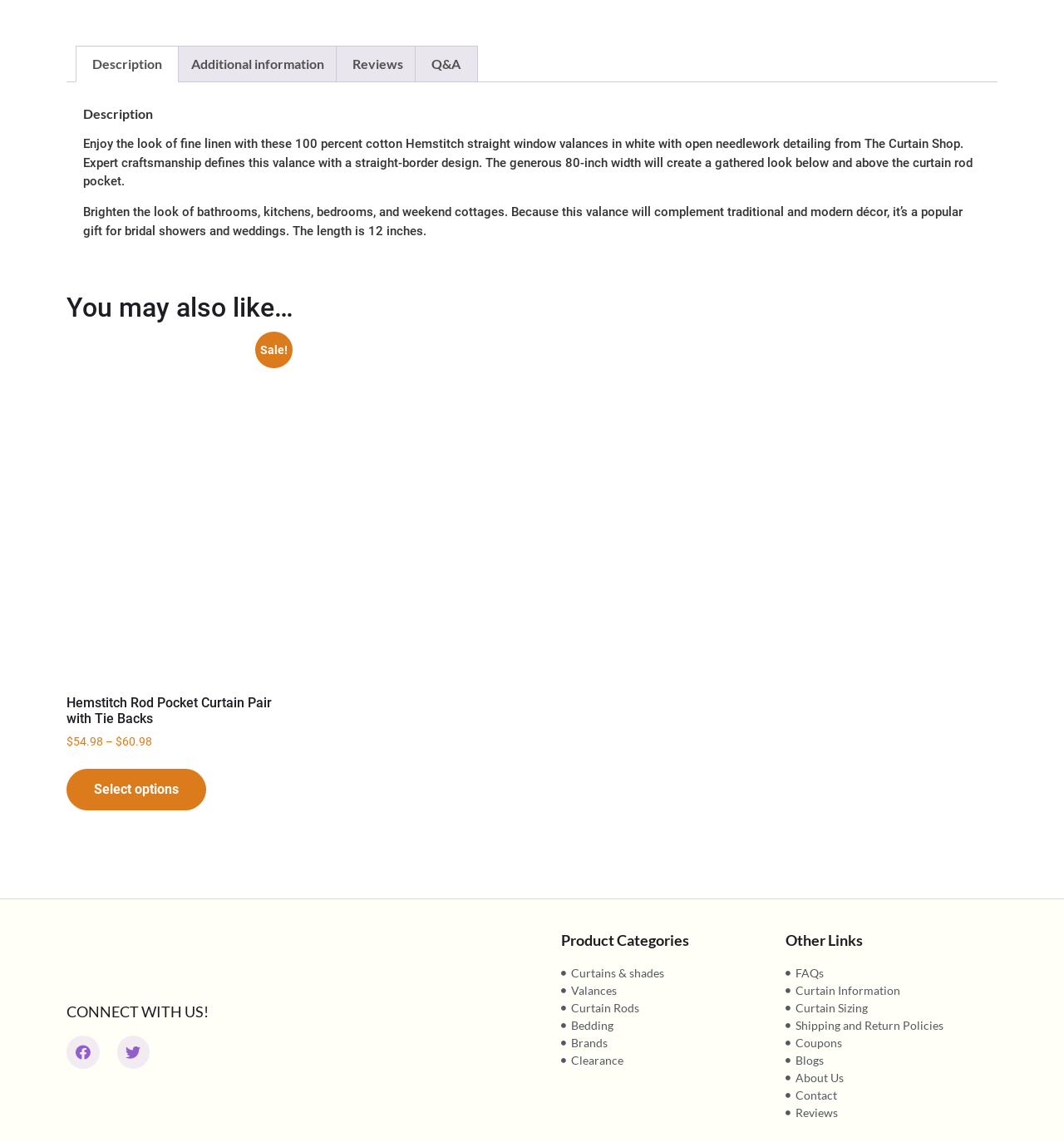Using the provided element description, identify the bounding box coordinates as (top-left x, top-left y, bottom-right x, bottom-right y). Ensure all values are between 0 and 1. Description: Curtains & shades

[0.527, 0.845, 0.722, 0.86]